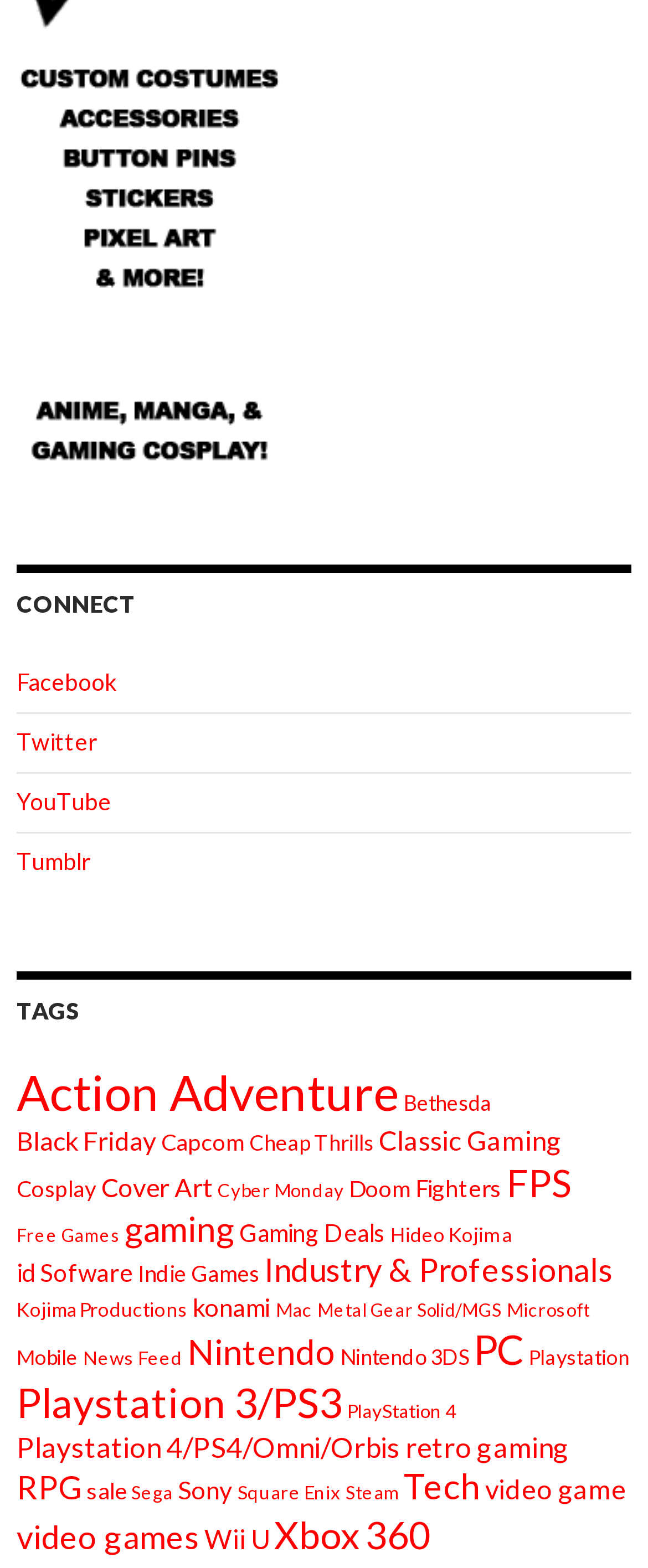Pinpoint the bounding box coordinates of the area that should be clicked to complete the following instruction: "Explore Retro Gaming". The coordinates must be given as four float numbers between 0 and 1, i.e., [left, top, right, bottom].

[0.626, 0.911, 0.879, 0.933]